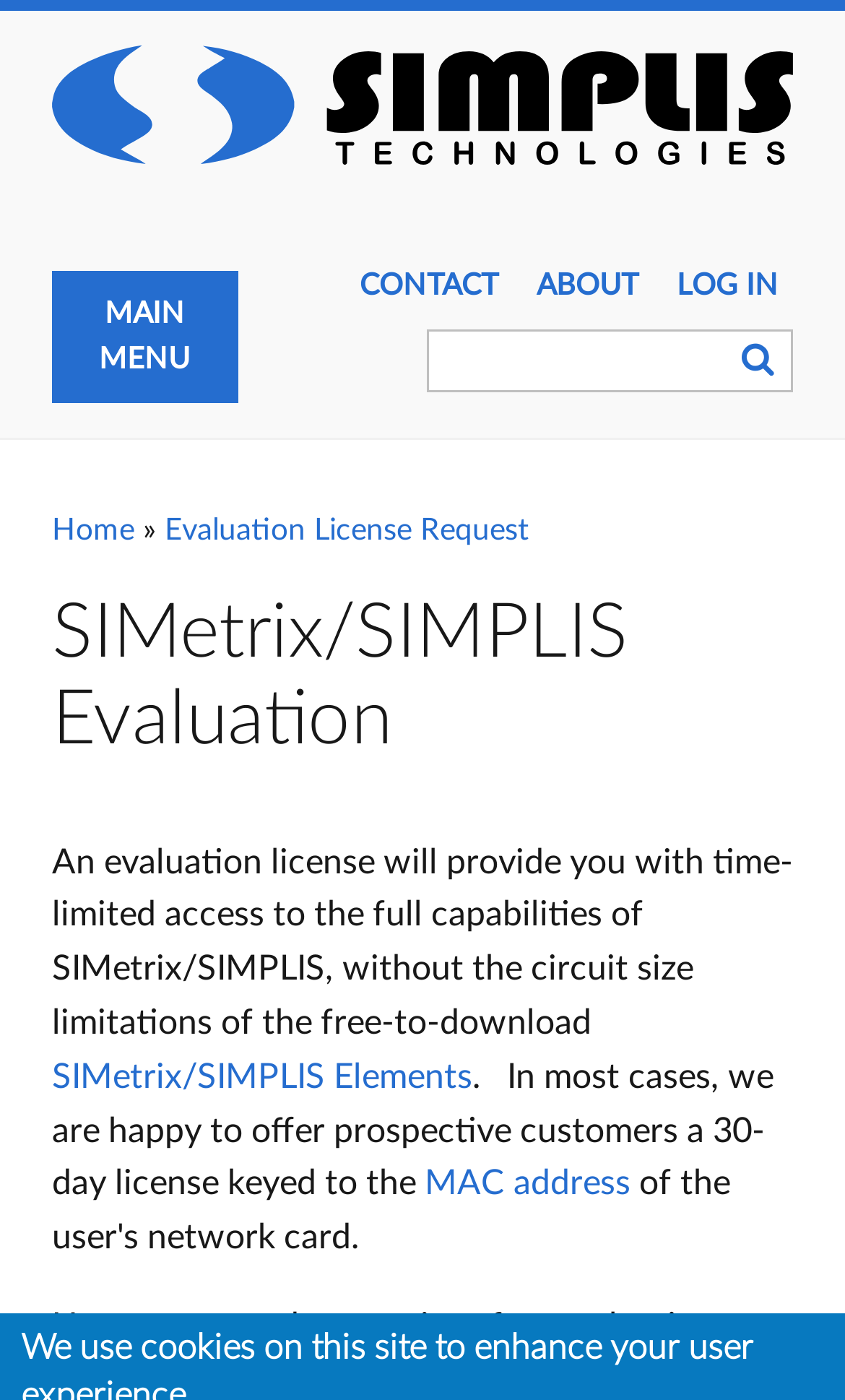How can users speed up receipt of an evaluation license?
Deliver a detailed and extensive answer to the question.

The webpage states that users can speed up receipt of an evaluation license by including their MAC address, which suggests that providing this information will facilitate the process.